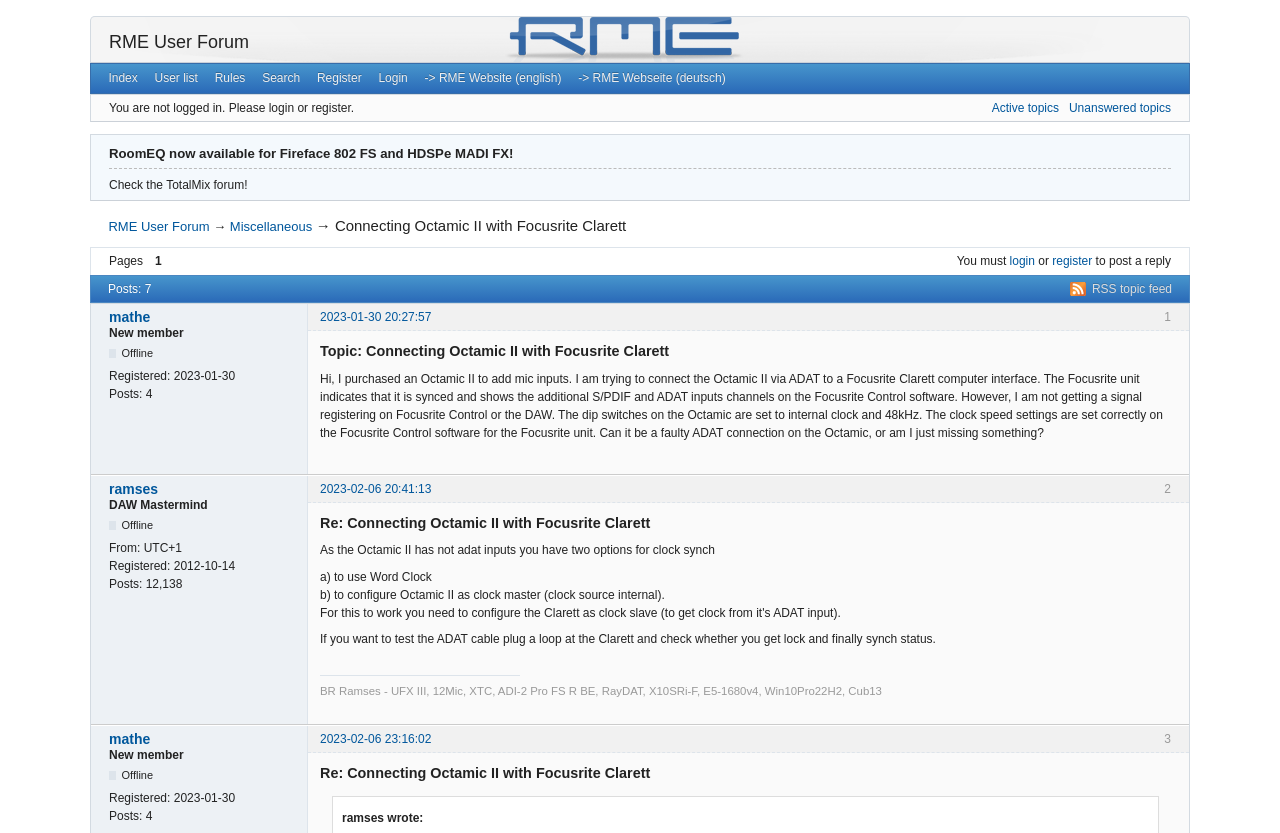Given the element description: "2023-02-06 20:41:13", predict the bounding box coordinates of the UI element it refers to, using four float numbers between 0 and 1, i.e., [left, top, right, bottom].

[0.25, 0.578, 0.337, 0.595]